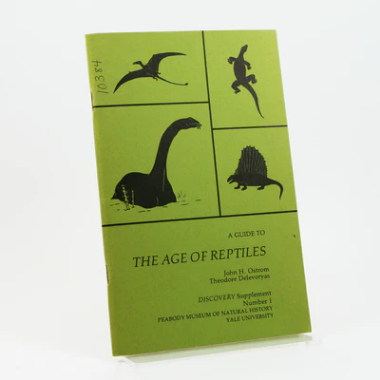Reply to the question below using a single word or brief phrase:
What is the background color of the cover?

Green